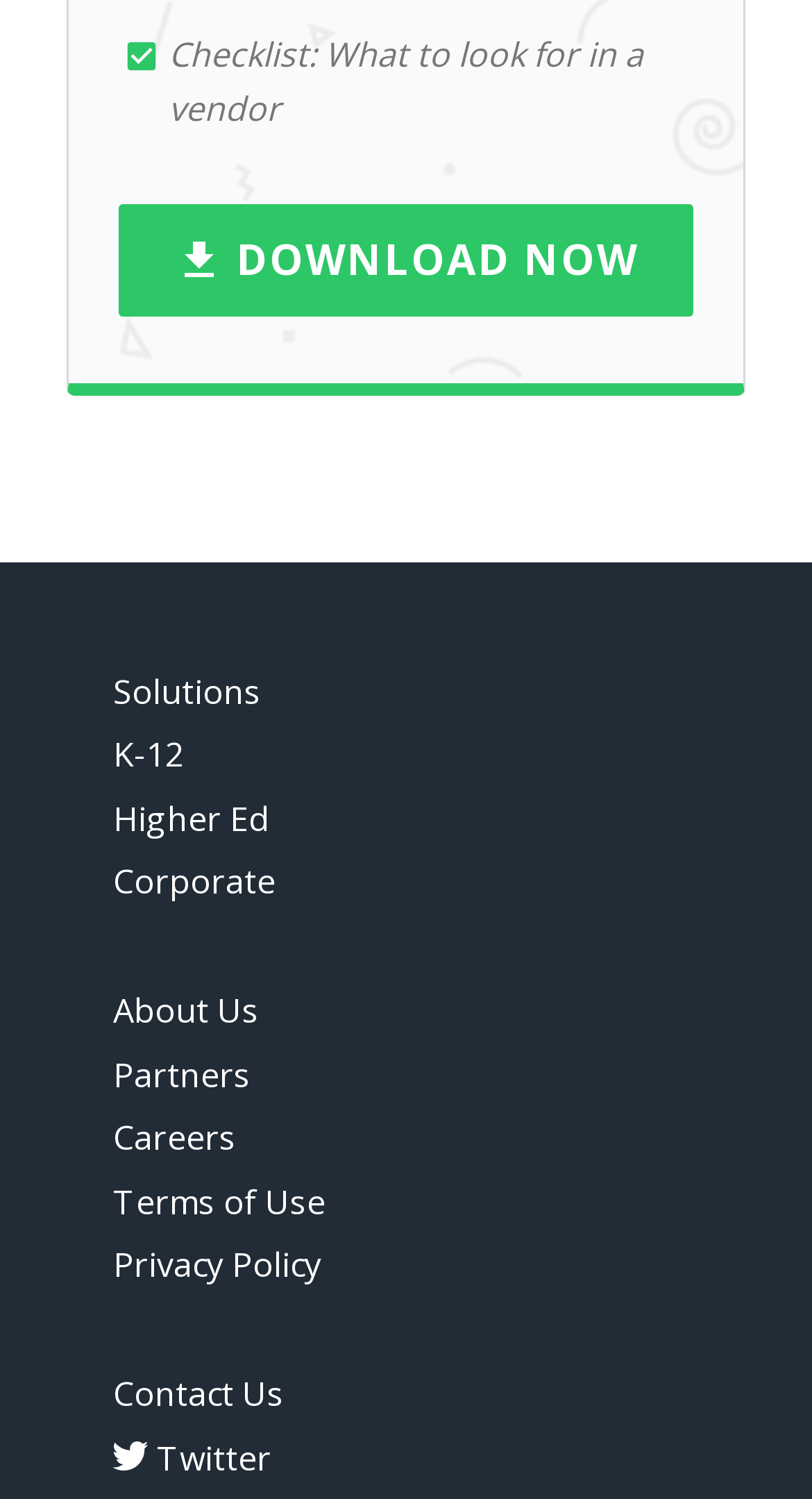Indicate the bounding box coordinates of the clickable region to achieve the following instruction: "view December 2023 archives."

None